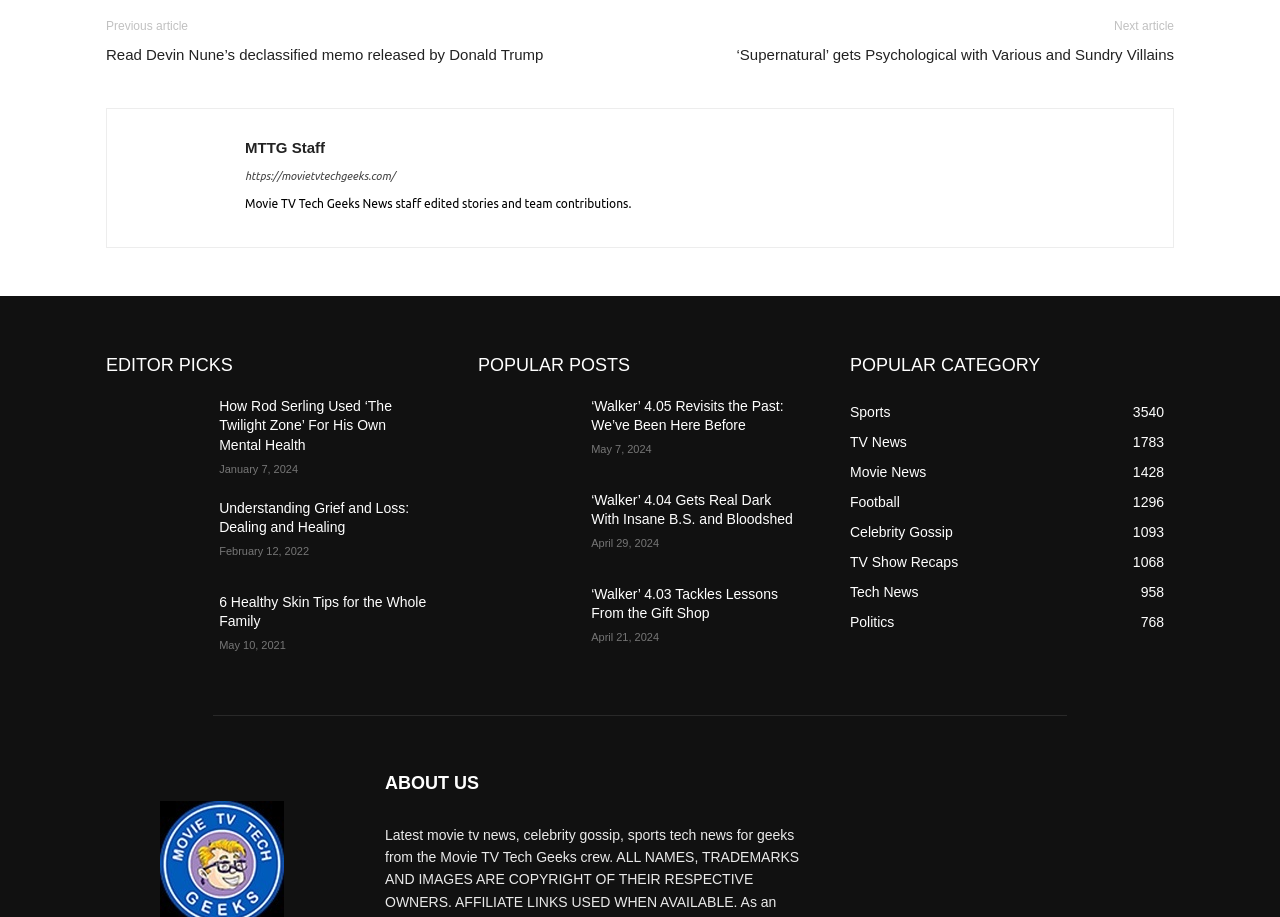Pinpoint the bounding box coordinates of the element you need to click to execute the following instruction: "Learn about 6 Healthy Skin Tips for the Whole Family". The bounding box should be represented by four float numbers between 0 and 1, in the format [left, top, right, bottom].

[0.083, 0.646, 0.159, 0.72]